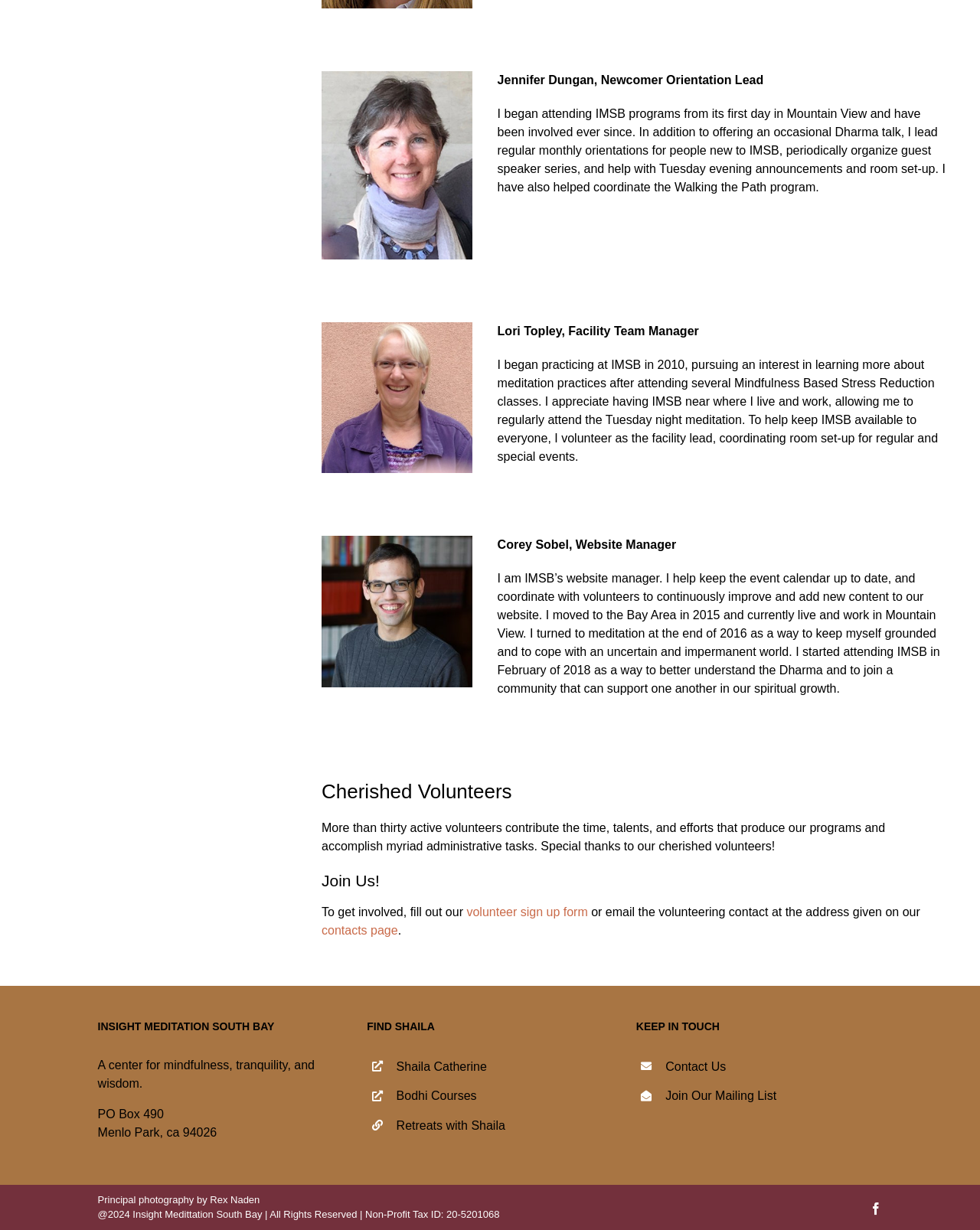Pinpoint the bounding box coordinates of the clickable element to carry out the following instruction: "Fill out the volunteer sign up form."

[0.473, 0.736, 0.6, 0.747]